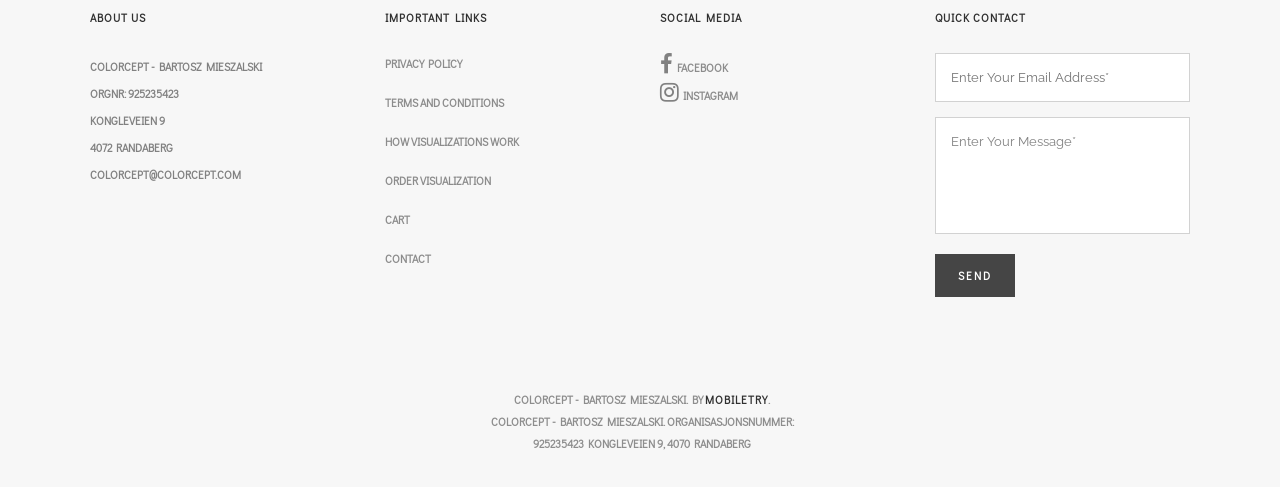Could you find the bounding box coordinates of the clickable area to complete this instruction: "Visit the 'FACEBOOK' social media page"?

[0.529, 0.123, 0.569, 0.154]